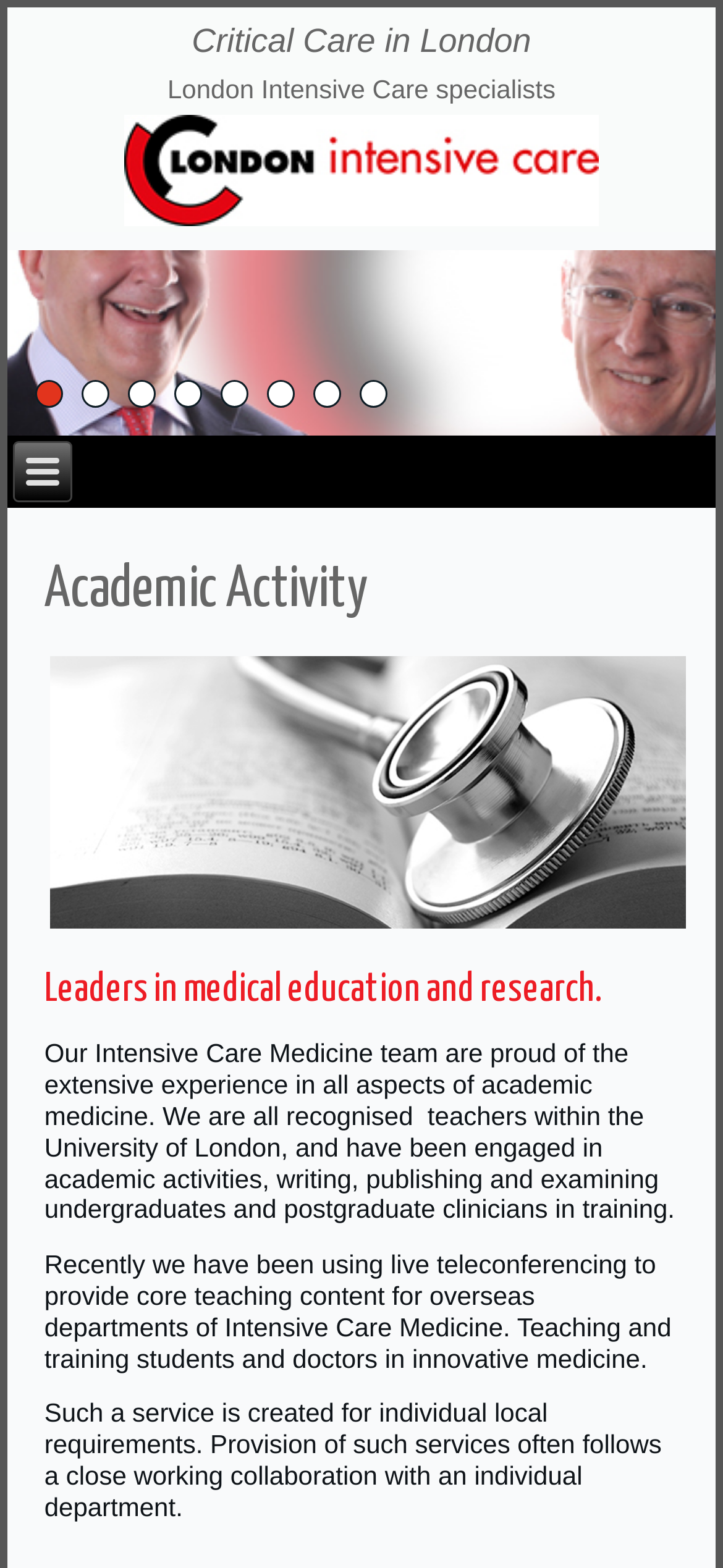Please answer the following question as detailed as possible based on the image: 
What is the purpose of the service provided?

I read the text under the heading 'Leaders in medical education and research.' and found the sentence mentioning the purpose of the service as 'for individual local requirements'.